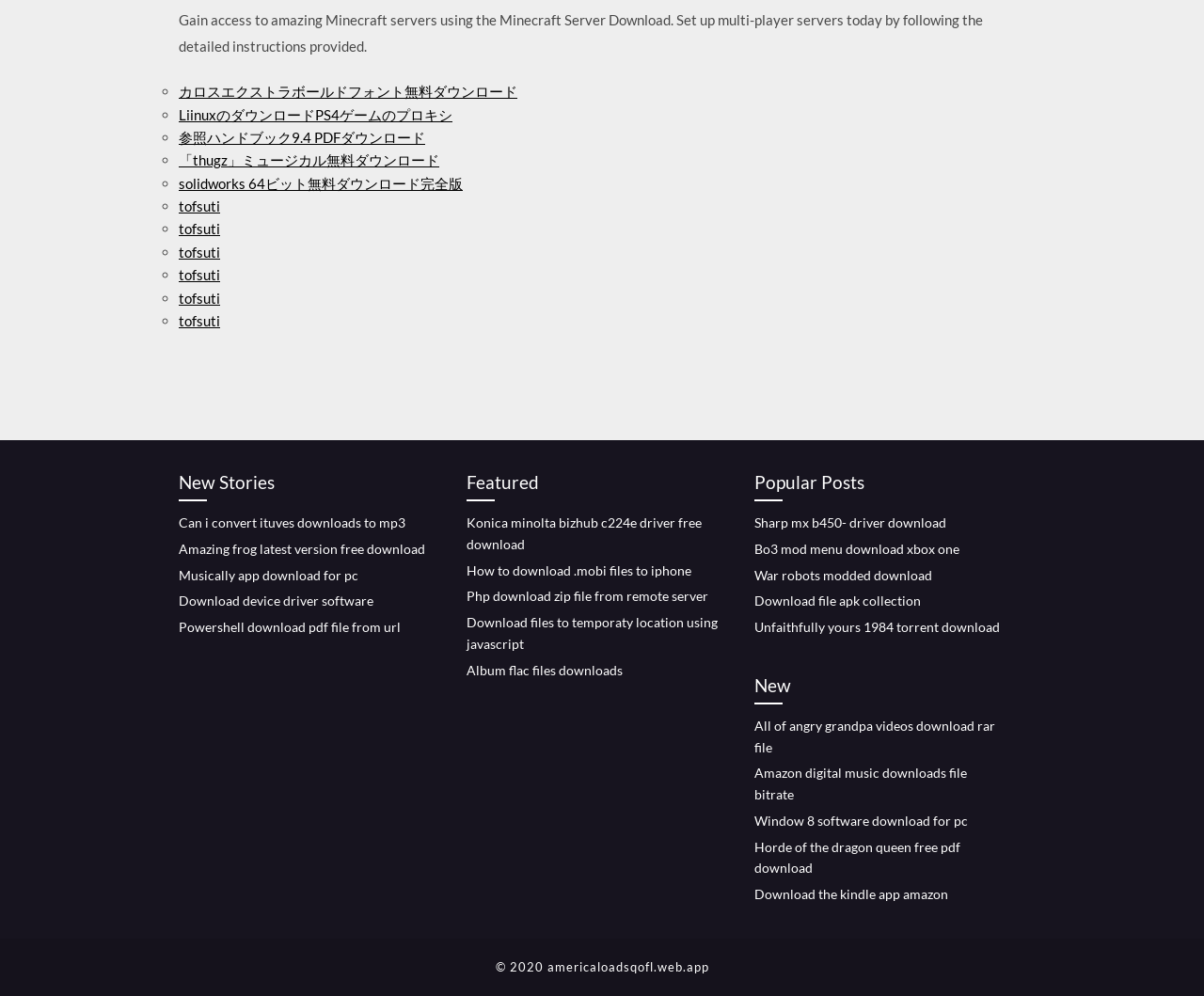What are the different sections on the webpage?
Using the image, provide a concise answer in one word or a short phrase.

New Stories, Featured, Popular Posts, New